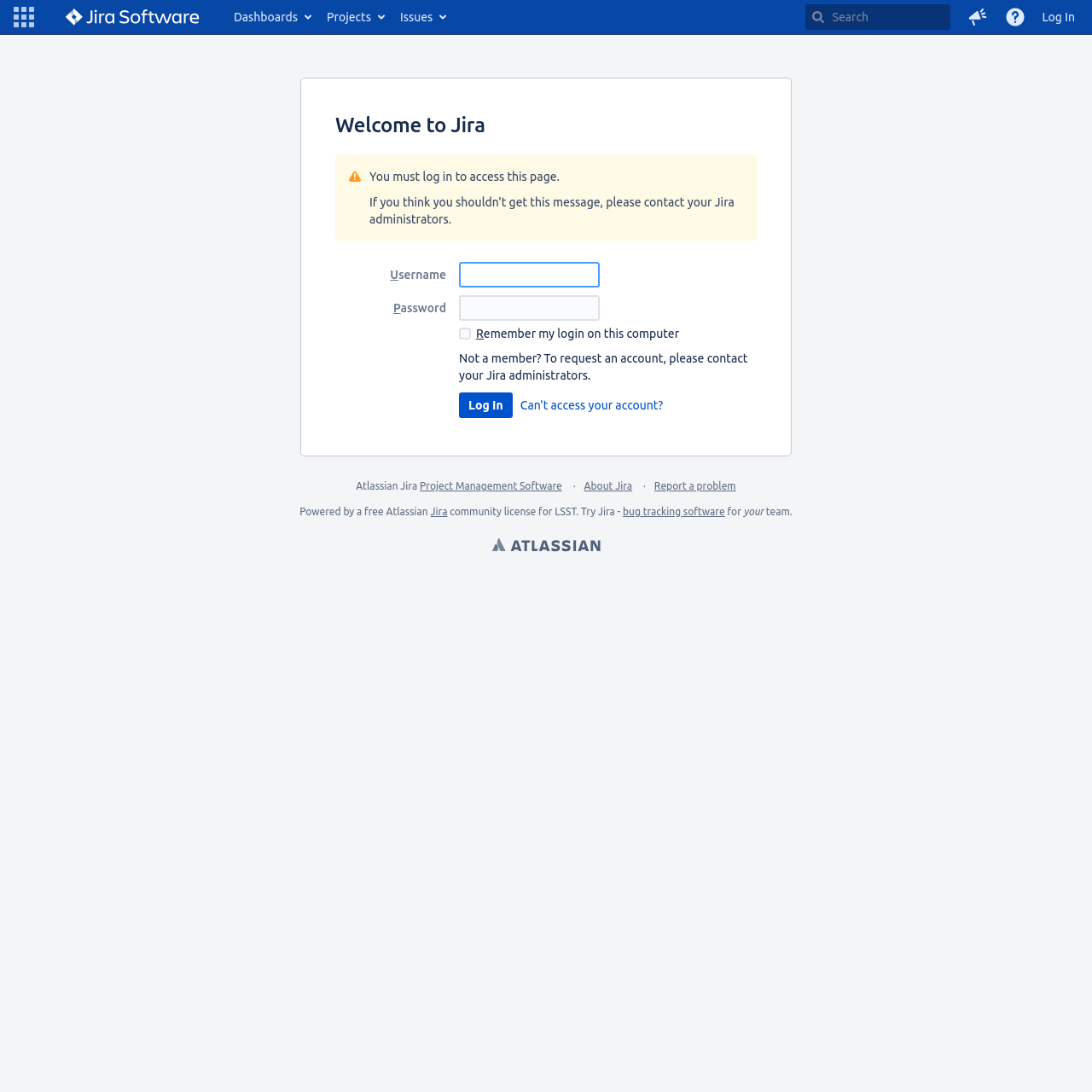Provide an in-depth caption for the elements present on the webpage.

The webpage is a login page for Jira, a project management software. At the top, there is a navigation bar with several links, including "Linked Applications", "Go to home page", "Dashboards", "Projects", "Issues", and "Help". There is also a search bar and a button to give feedback to Atlassian.

Below the navigation bar, there is a main content area with a header that reads "Welcome to Jira". The main content area is divided into two sections. The first section has a message that says "You must log in to access this page." Below this message, there is a login form with fields for username and password, as well as a checkbox to remember the login on this computer. There is also a button to log in and a link to reset the password.

The second section of the main content area has a footer with several links, including "Project Management Software", "About Jira", "Report a problem", and "Atlassian". There is also a message that says "Powered by a free Atlassian community license for LSST. Try Jira - bug tracking software for your team."

There are several images on the page, including the Jira logo and icons for the navigation links. The layout of the page is organized and easy to navigate, with clear headings and concise text.